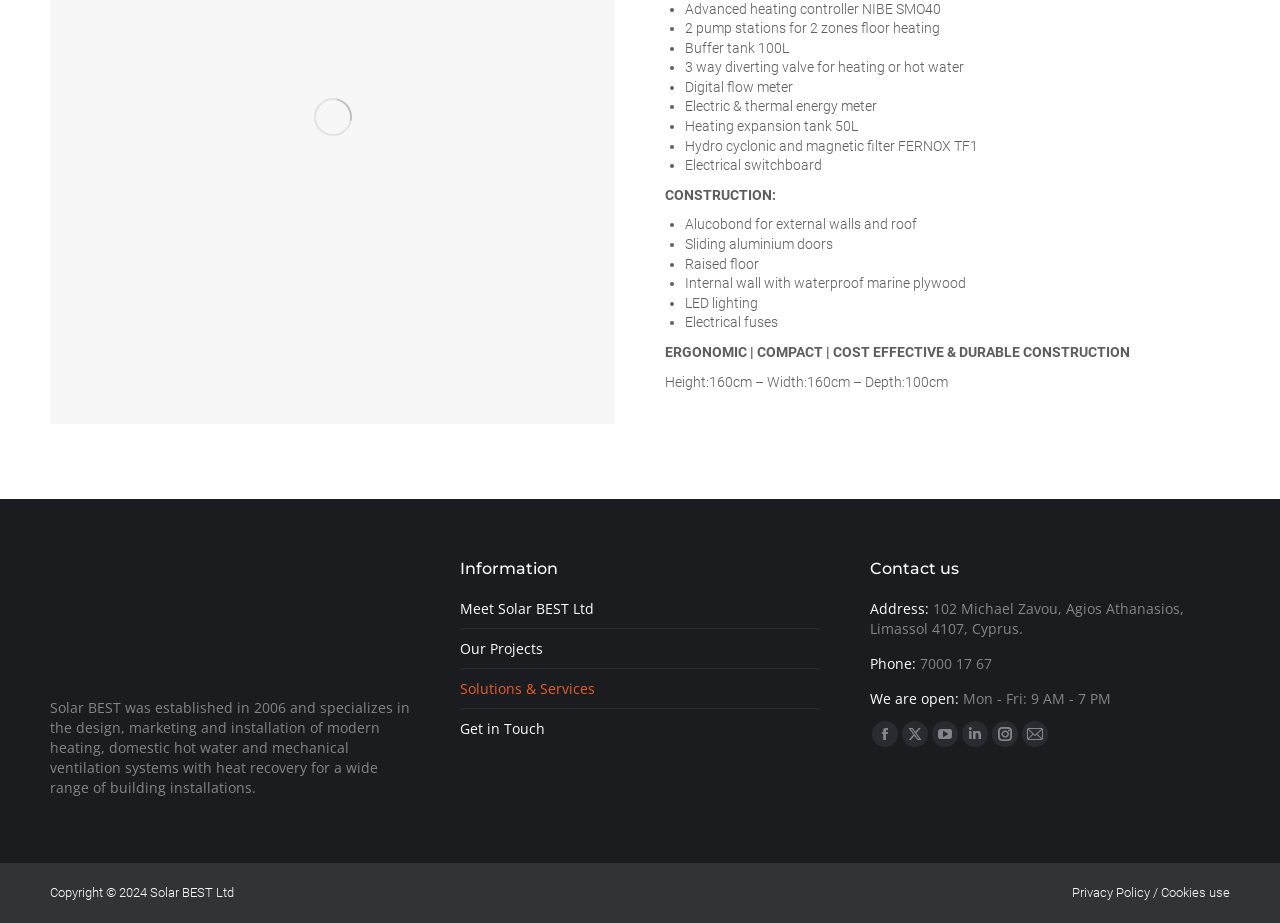What is the capacity of the buffer tank?
Answer the question with a detailed and thorough explanation.

The capacity of the buffer tank is mentioned in the list of features under 'Advanced heating controller NIBE SMO40' as 'Buffer tank 100L'.